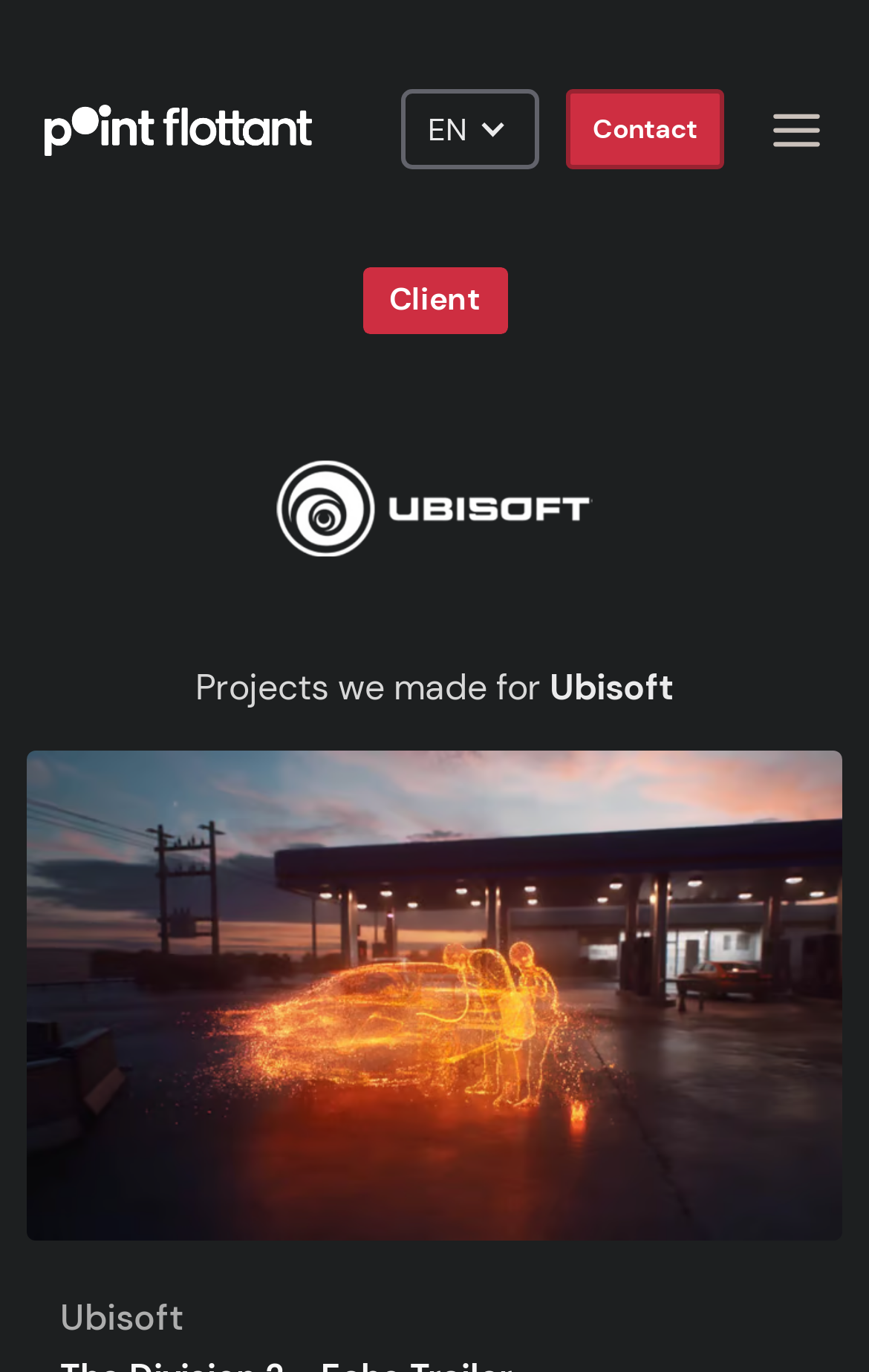How many language options are available?
Ensure your answer is thorough and detailed.

I found the answer by looking at the button with the text 'EN' on it, which has a popup menu. This suggests that there is only one language option available, which is English.